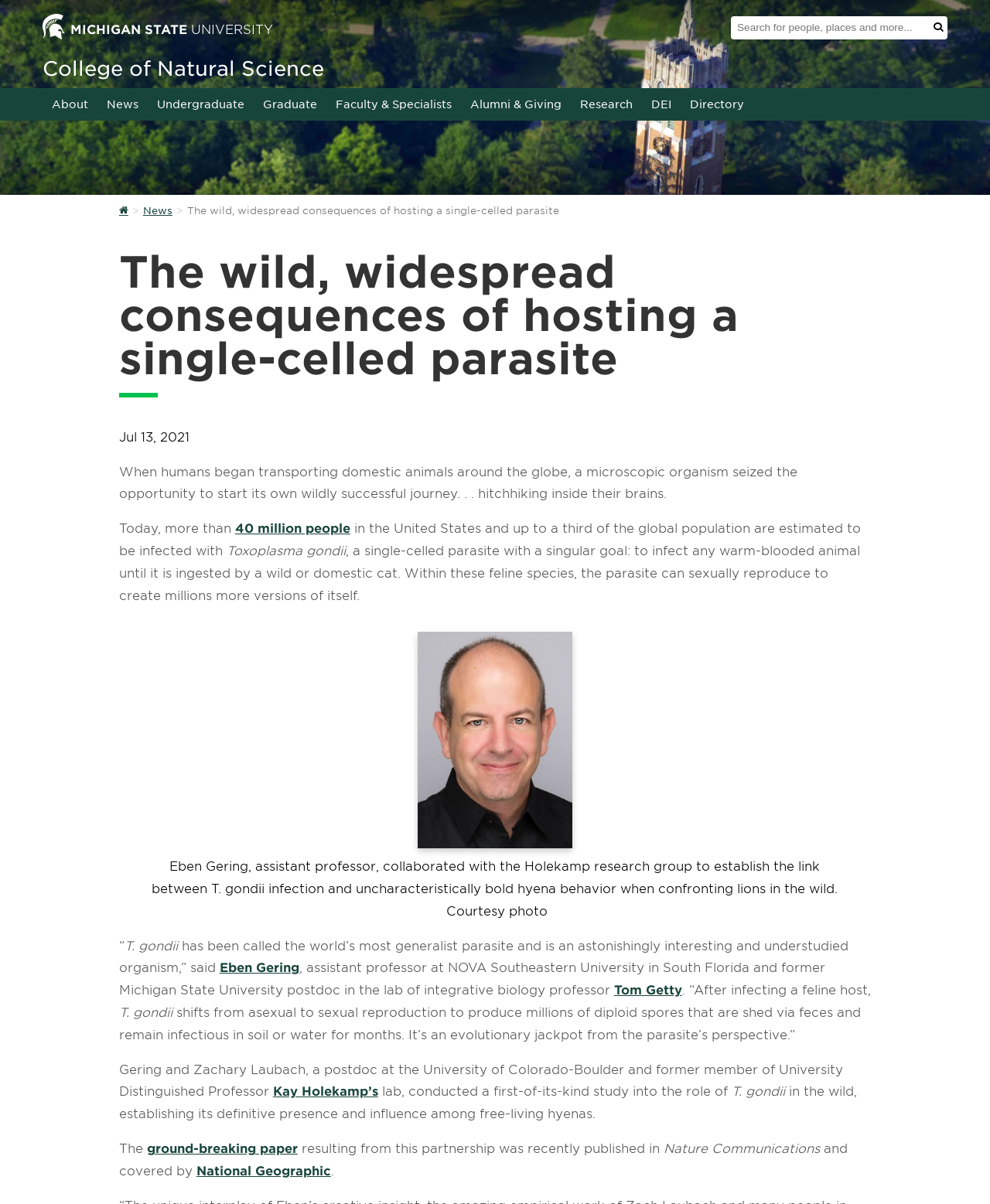What is the name of the journal where the ground-breaking paper was published?
Please respond to the question with a detailed and thorough explanation.

I found the answer by reading the text 'The ground-breaking paper resulting from this partnership was recently published in Nature Communications' which mentions the journal where the paper was published.